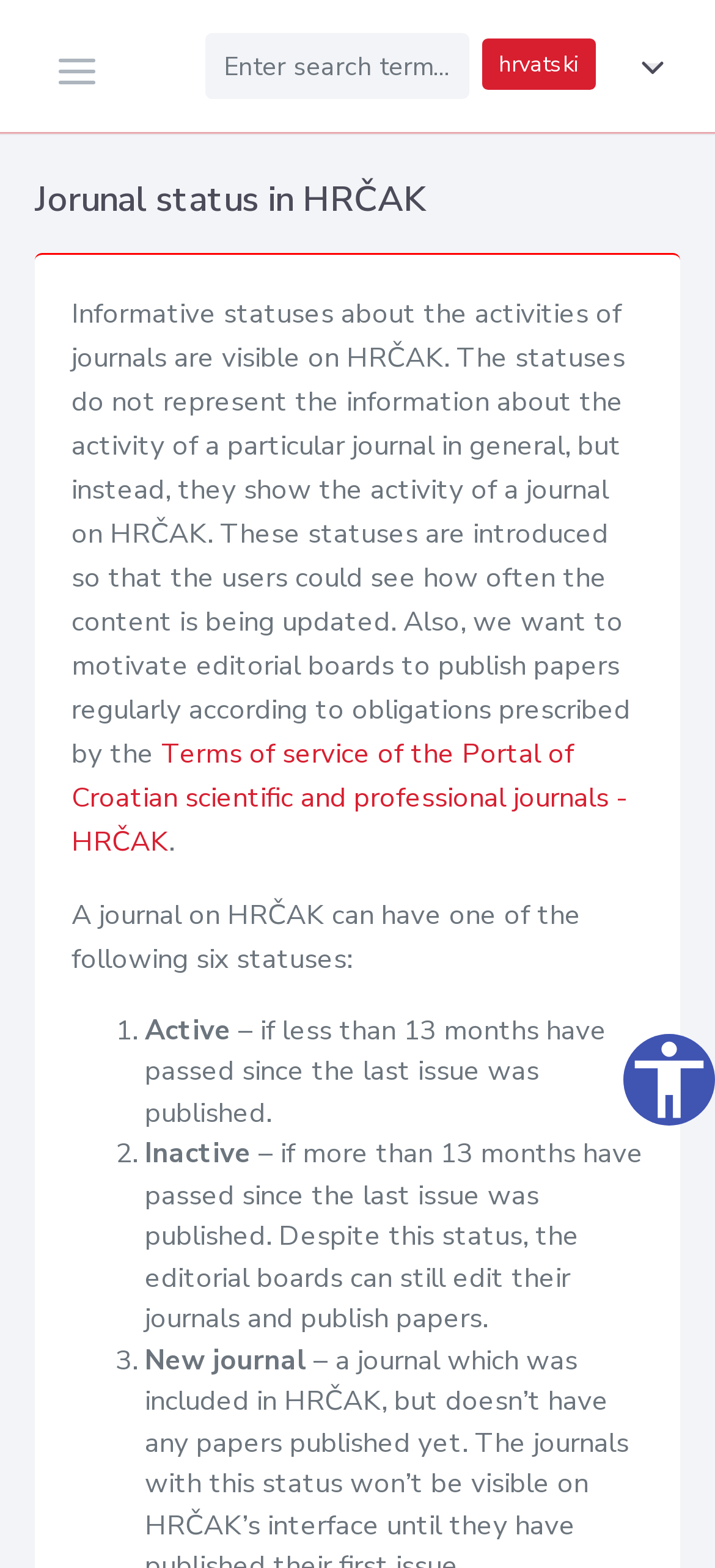What is the language of the webpage?
Based on the image, please offer an in-depth response to the question.

The language of the webpage is Croatian, which is evident from the link 'hrvatski' on the webpage, which means 'Croatian' in English.